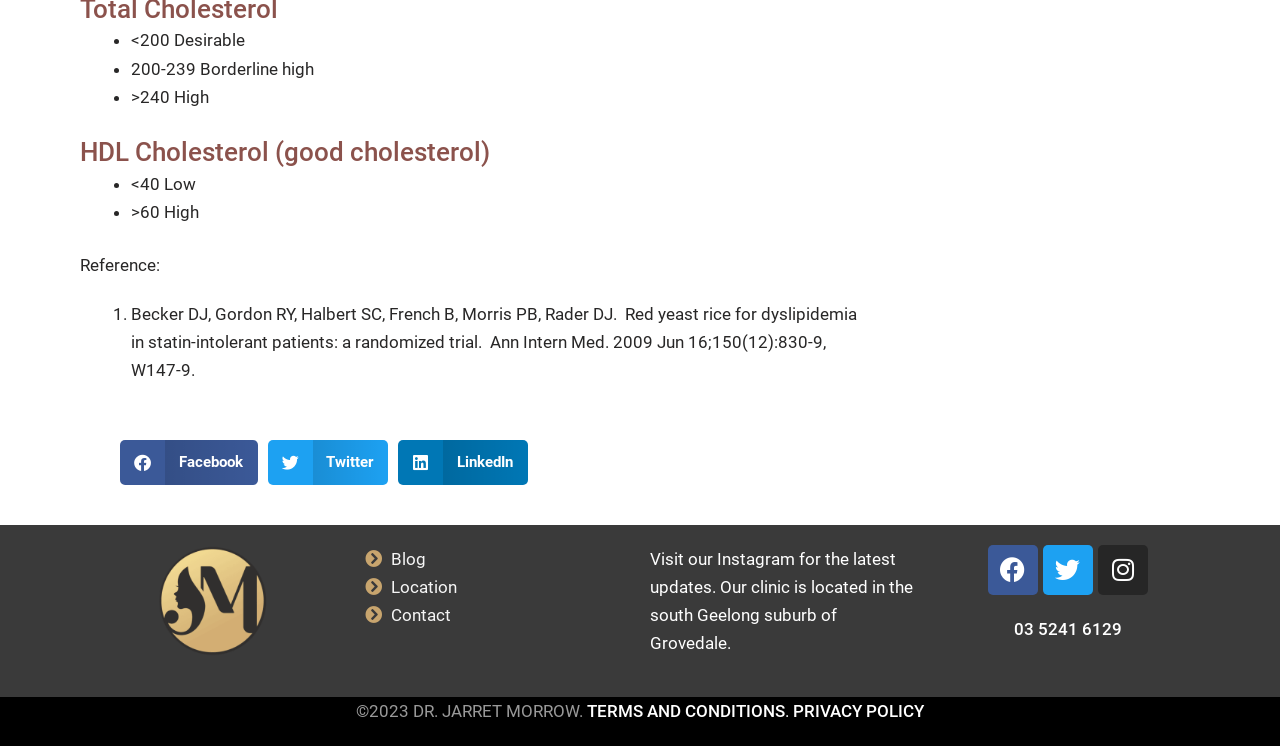Highlight the bounding box of the UI element that corresponds to this description: "Contact".

[0.285, 0.805, 0.492, 0.843]